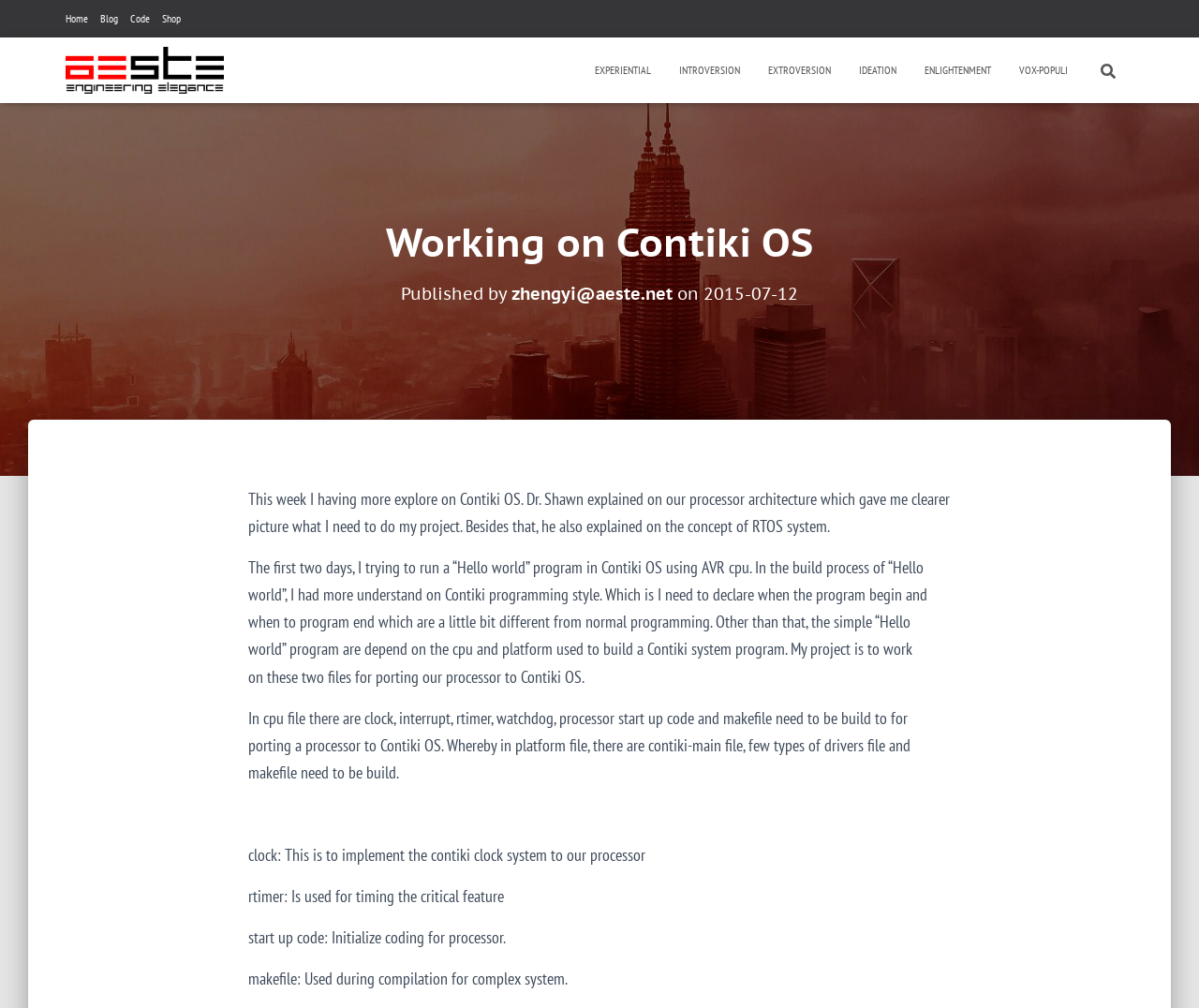Please identify the bounding box coordinates of the element on the webpage that should be clicked to follow this instruction: "Click on the 'zhengyi@aeste.net' link". The bounding box coordinates should be given as four float numbers between 0 and 1, formatted as [left, top, right, bottom].

[0.427, 0.28, 0.561, 0.302]